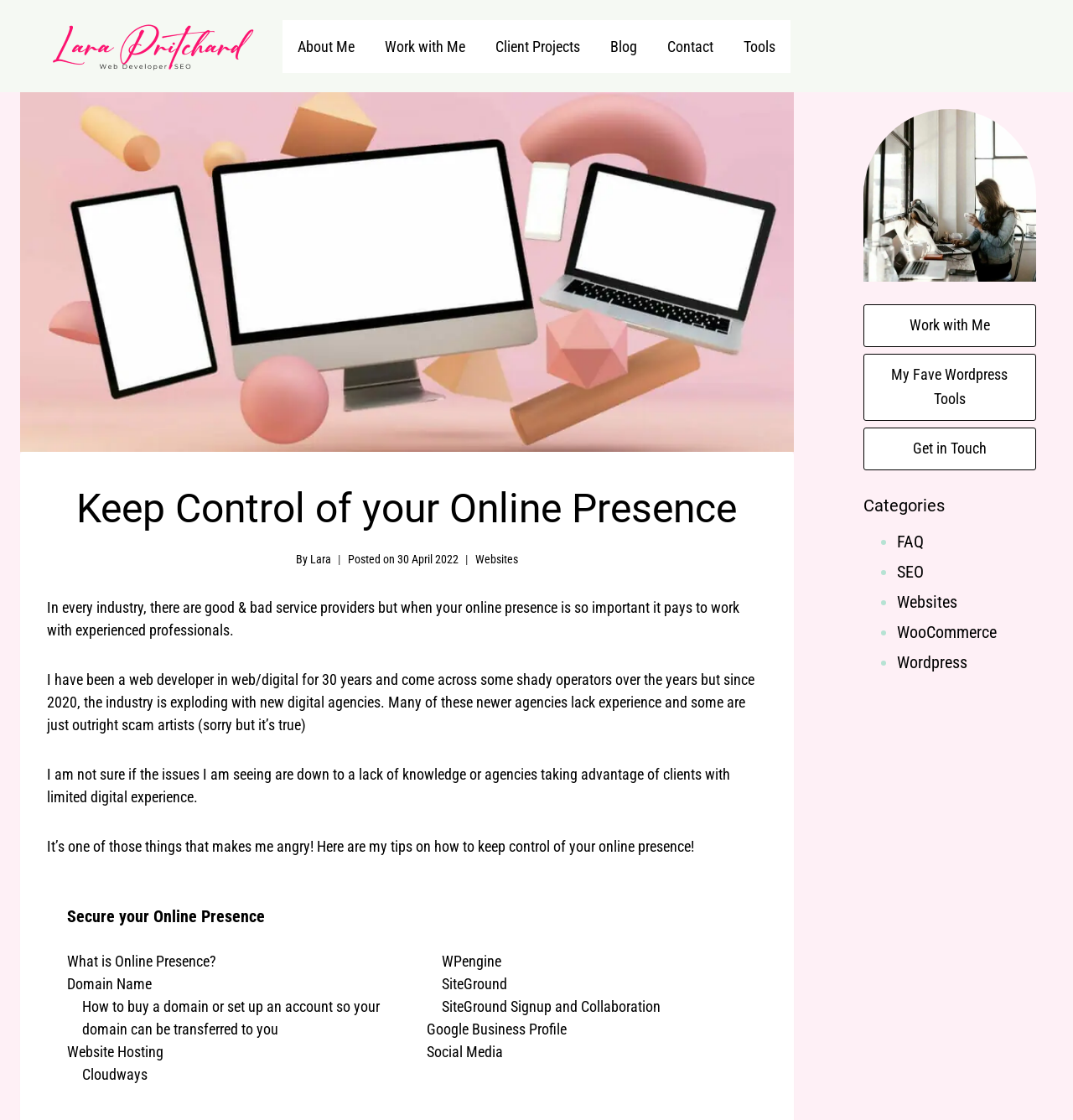Summarize the webpage in an elaborate manner.

This webpage is focused on maintaining control of one's online presence, with a logo of "Lara P Digital" at the top left corner. Below the logo, there is a primary navigation menu with links to "About Me", "Work with Me", "Client Projects", "Blog", "Contact", and "Tools". 

To the right of the navigation menu, there is a large image related to securing one's online presence. Below this image, there is a blog post titled "Keep Control of your Online Presence" by Lara, posted on April 30, 2022. The post discusses the importance of working with experienced professionals in the web development industry, as many newer agencies lack experience and some are even scam artists. The author shares their tips on how to keep control of one's online presence.

Below the blog post, there is a table of contents with links to various sections, including "What is Online Presence?", "Domain Name", "Website Hosting", "Google Business Profile", and "Social Media". Each of these sections provides information and resources on how to secure one's online presence.

On the right side of the webpage, there are several links and a figure, including "Work with Me", "My Fave Wordpress Tools", "Get in Touch", and "Categories" with links to "FAQ", "SEO", "Websites", "WooCommerce", and "Wordpress". At the bottom right corner, there is a "Scroll to top" button.